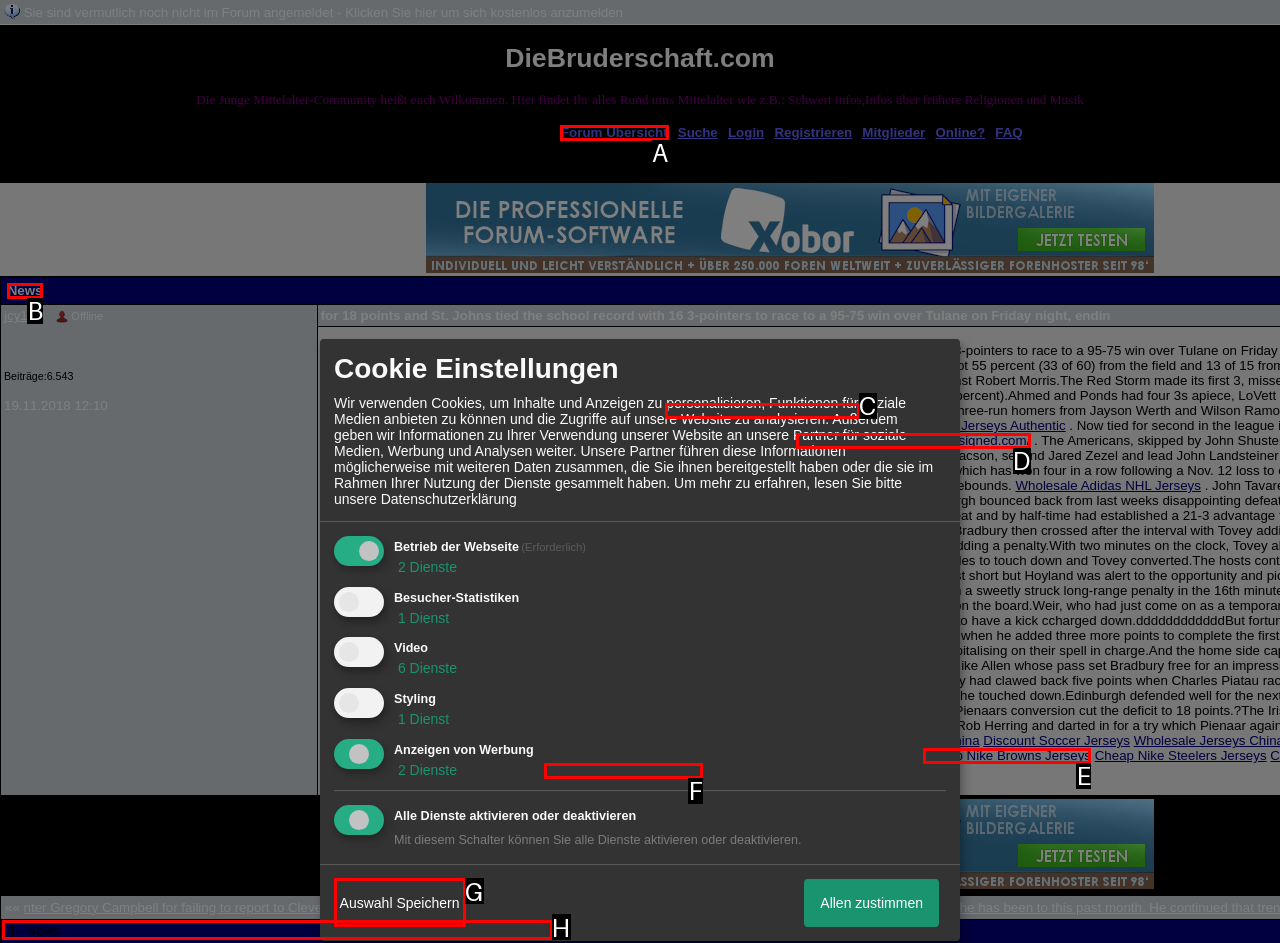Which option should be clicked to execute the following task: Click on the 'Forum Übersicht' link? Respond with the letter of the selected option.

A